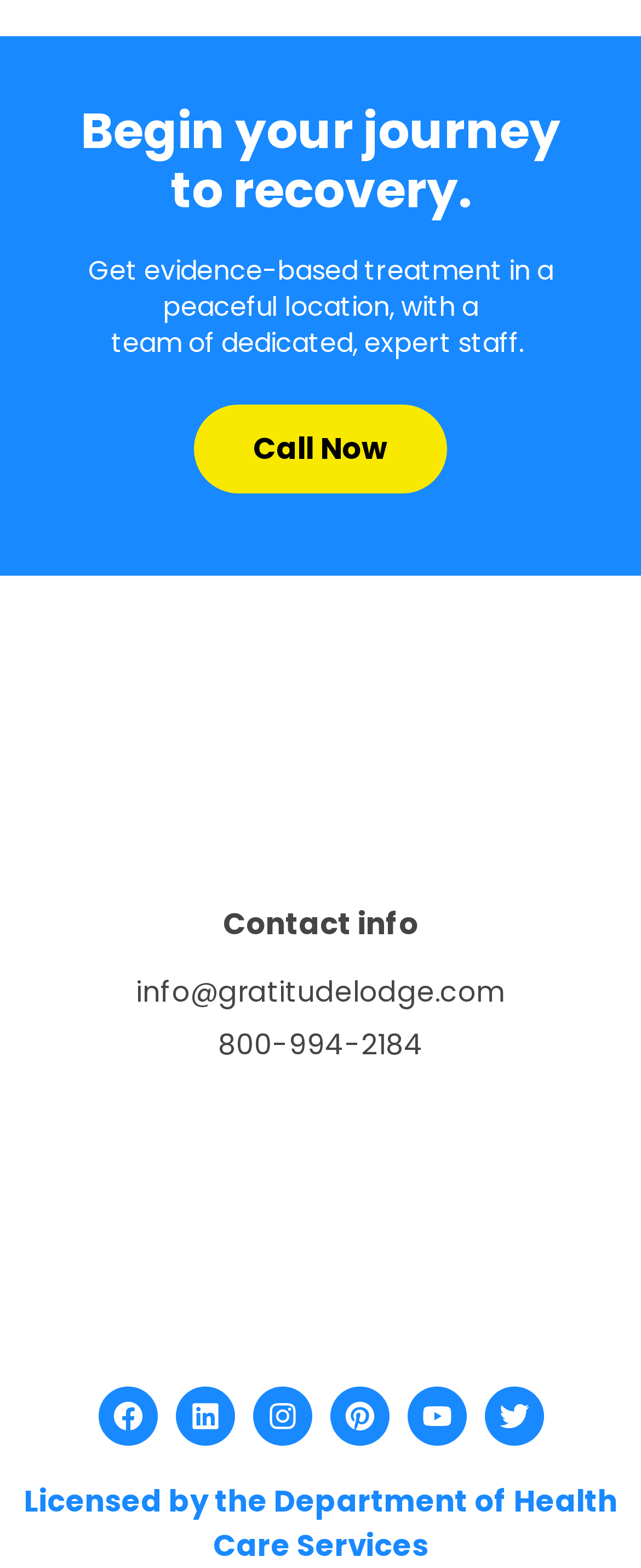Use a single word or phrase to answer the question:
How can I contact the treatment center?

Call or email